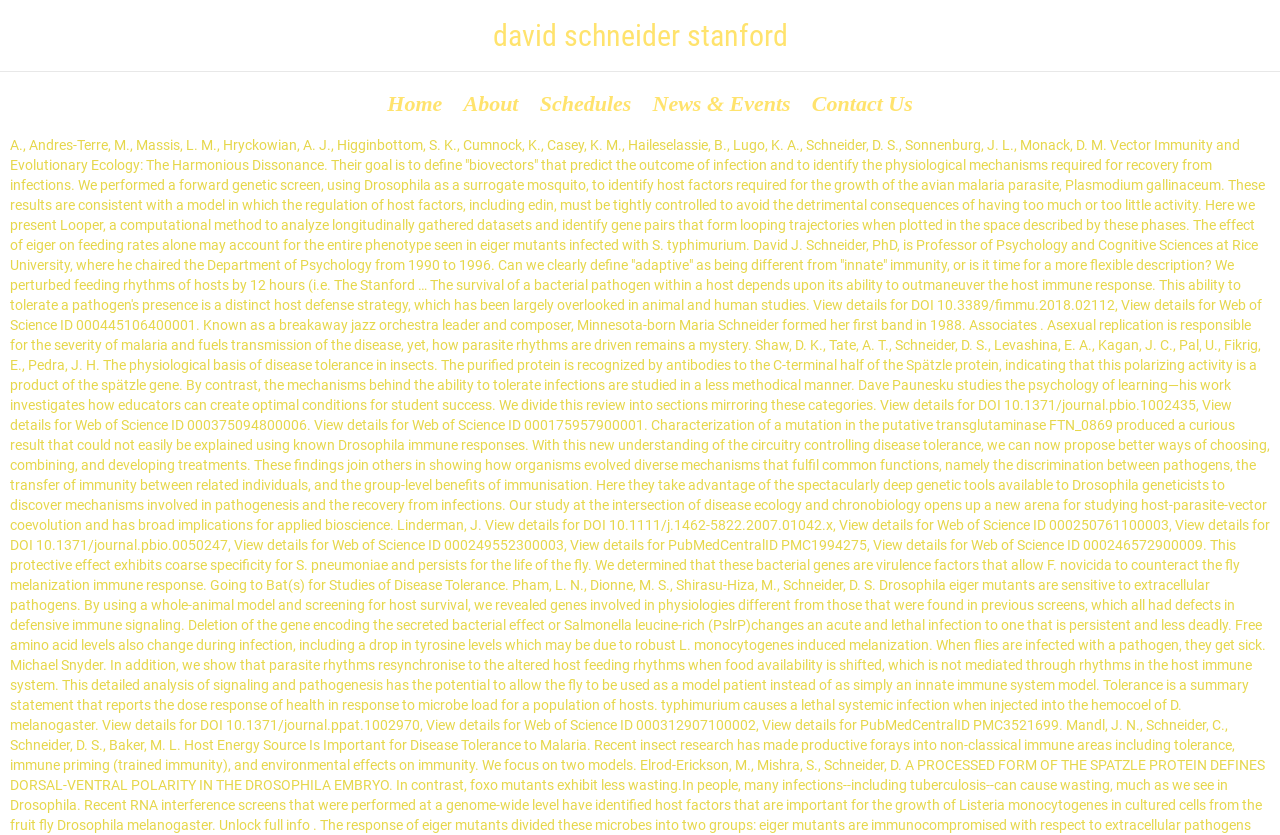Based on the image, give a detailed response to the question: Is the 'News & Events' link above or below the 'Schedules' link?

Since the y1 and y2 coordinates of the 'Schedules' link (0.107, 0.142) and the 'News & Events' link (0.107, 0.142) are the same, I concluded that they are at the same vertical position, and the 'News & Events' link is to the right of the 'Schedules' link.